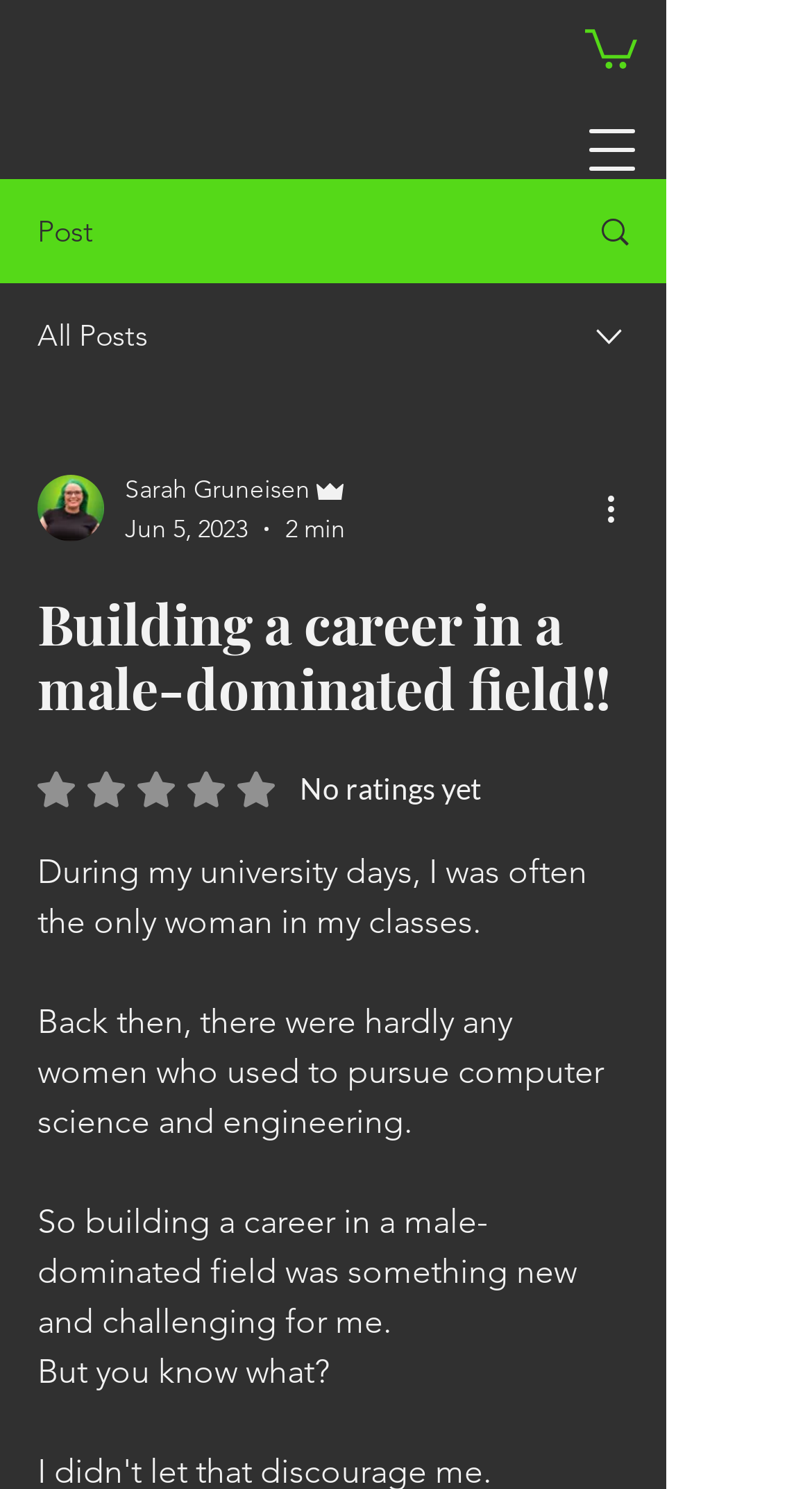Highlight the bounding box coordinates of the element you need to click to perform the following instruction: "Click on the writer's picture."

[0.046, 0.319, 0.128, 0.364]